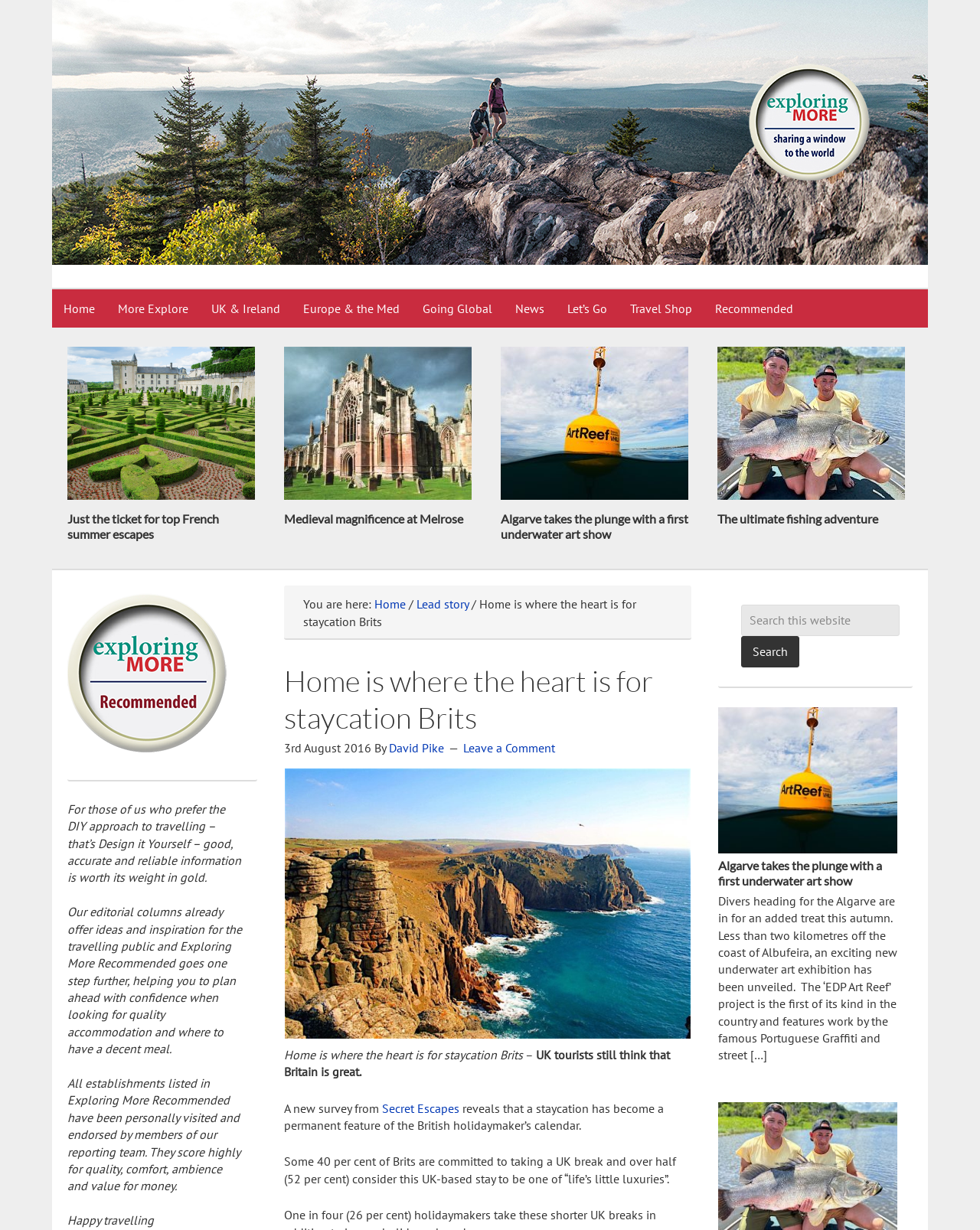What is the main topic of the article?
Based on the image, provide a one-word or brief-phrase response.

Staycation in Britain